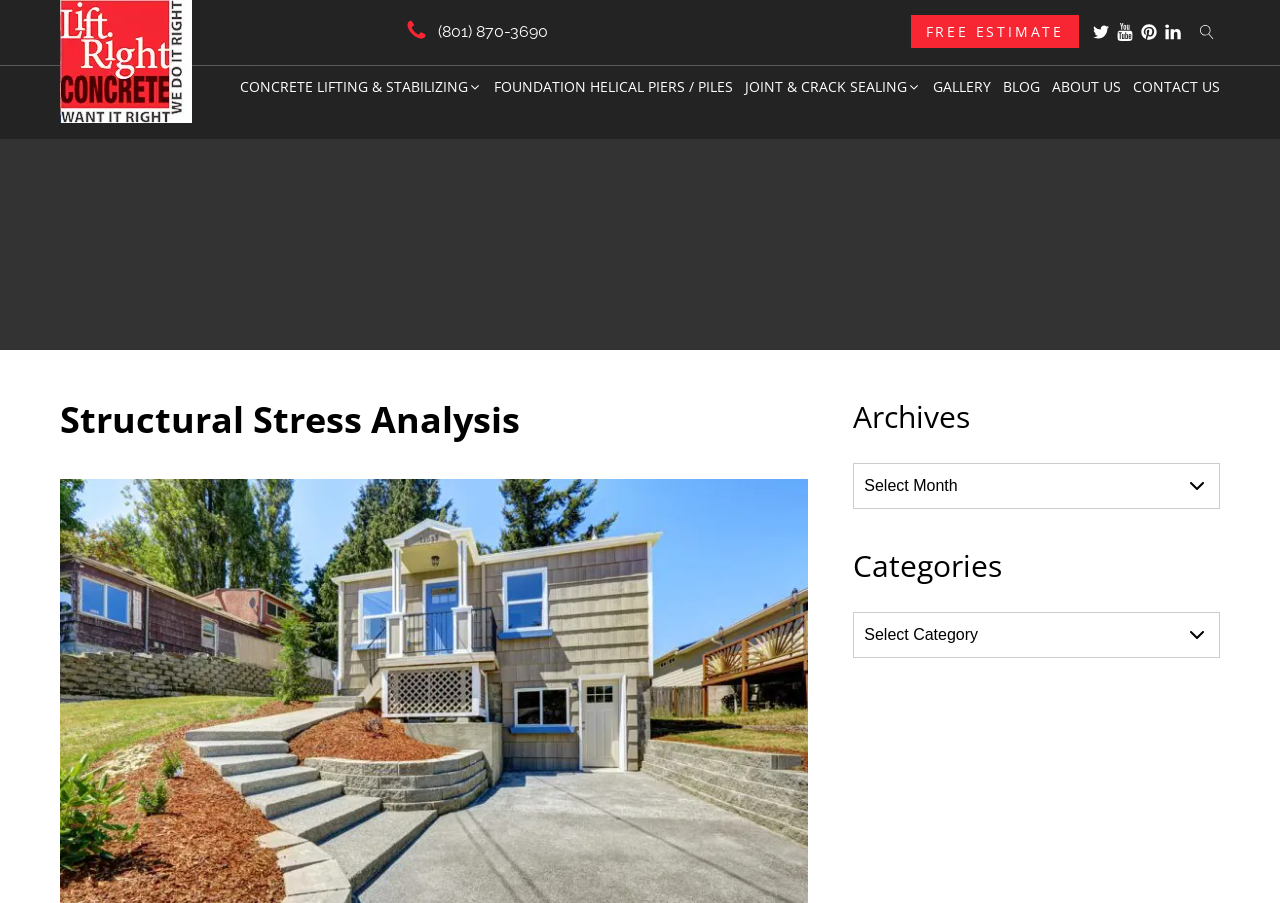Give a succinct answer to this question in a single word or phrase: 
How many social media links are there?

4